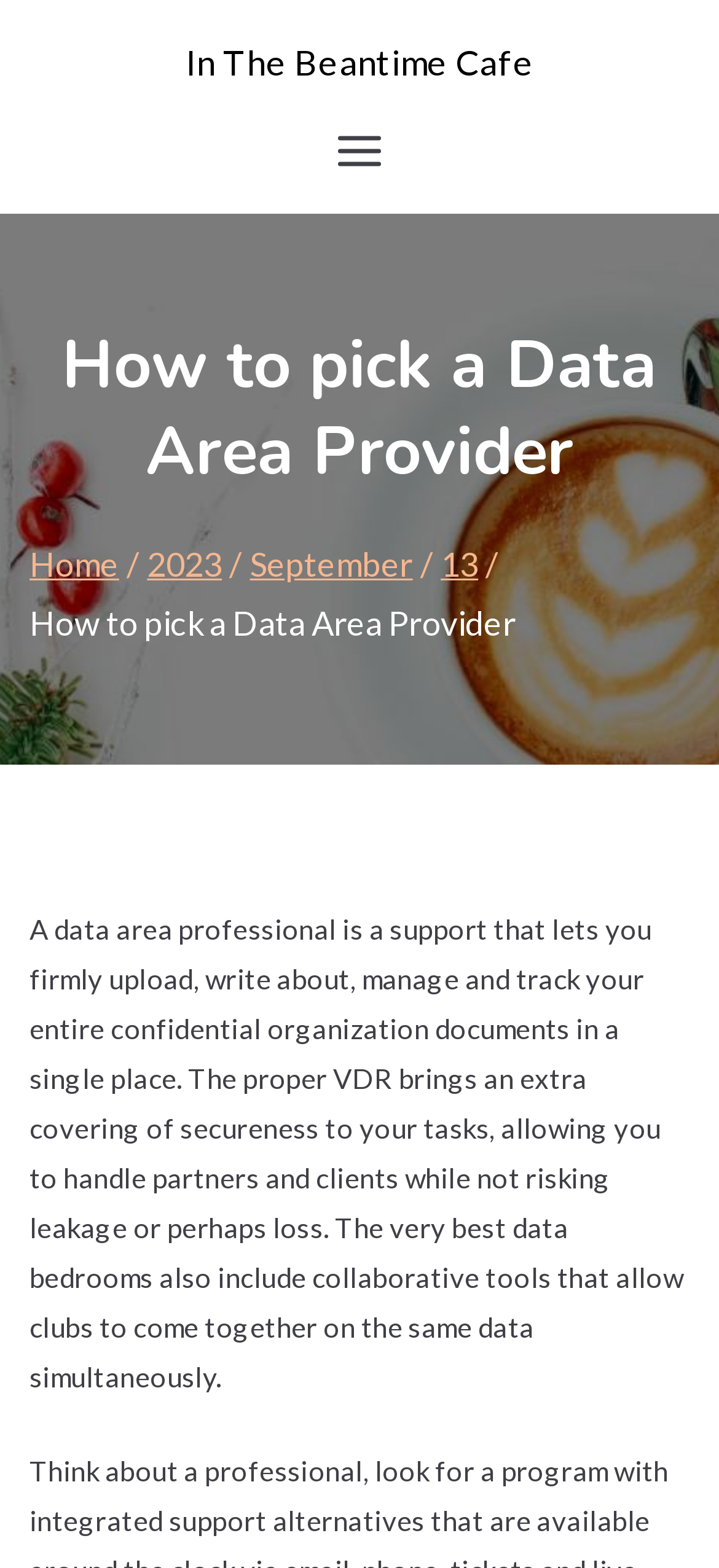Extract the bounding box coordinates for the UI element described as: "September".

[0.348, 0.347, 0.574, 0.372]